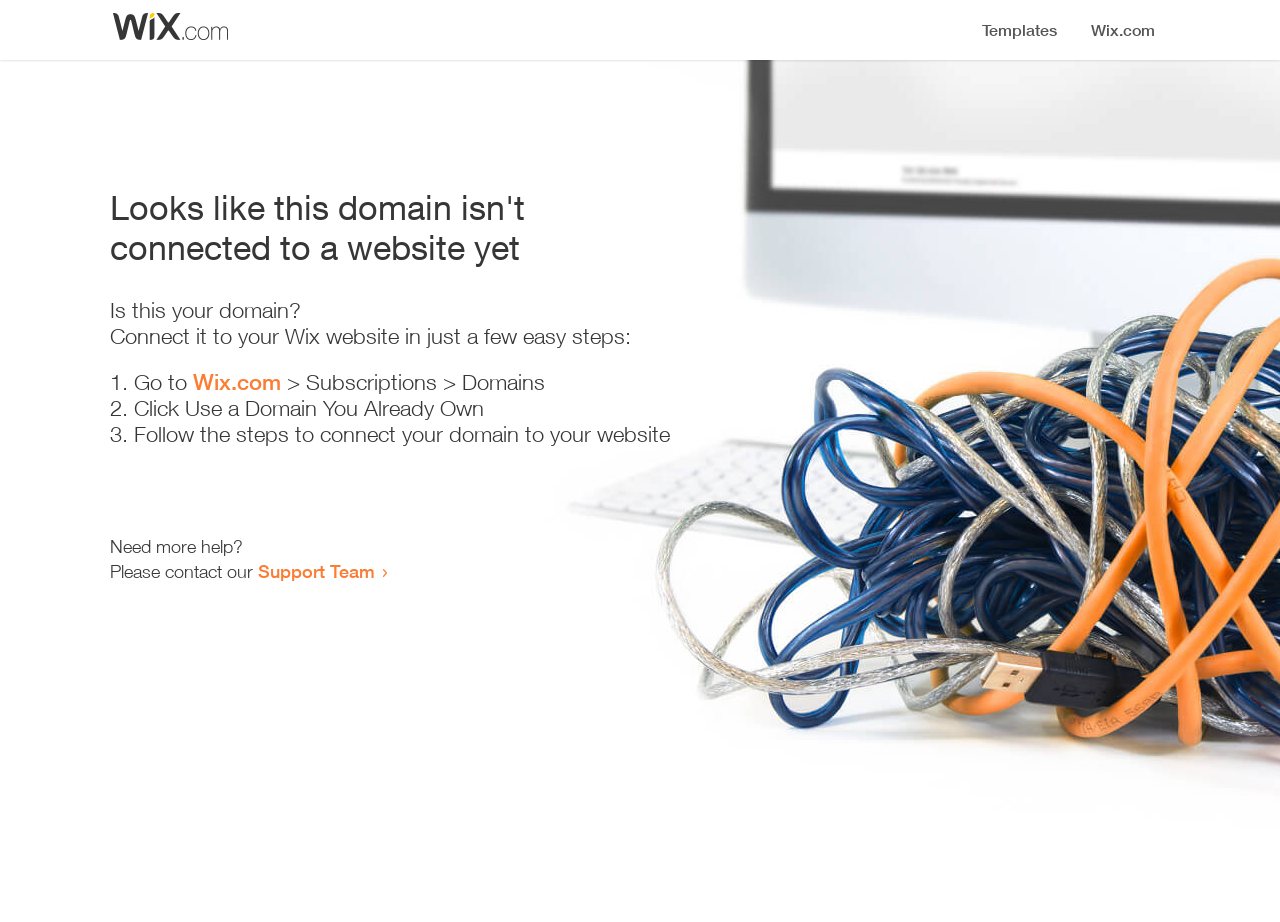Based on the image, please respond to the question with as much detail as possible:
Where can I get more help?

The webpage provides a link to the 'Support Team' at the bottom, which suggests that users can contact them for more help or assistance.